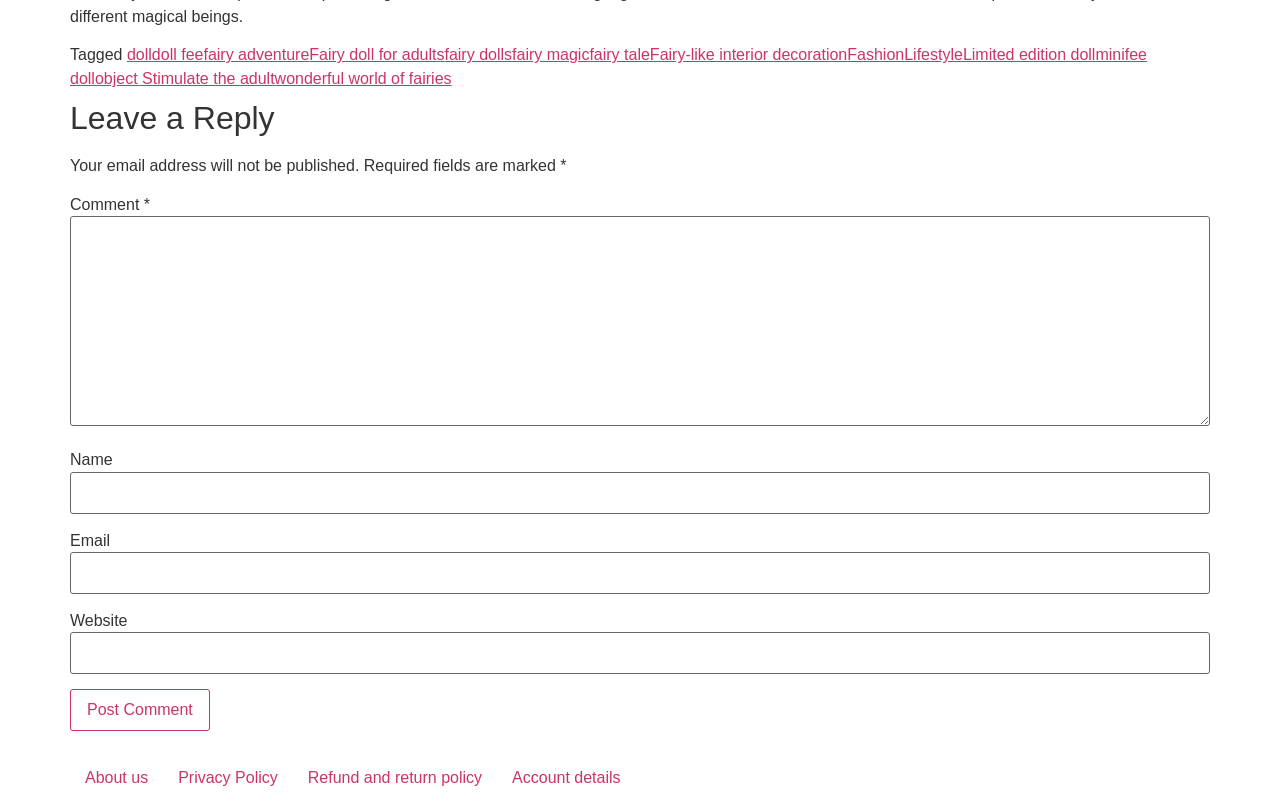Given the element description, predict the bounding box coordinates in the format (top-left x, top-left y, bottom-right x, bottom-right y). Make sure all values are between 0 and 1. Here is the element description: Lifestyle

[0.706, 0.057, 0.752, 0.078]